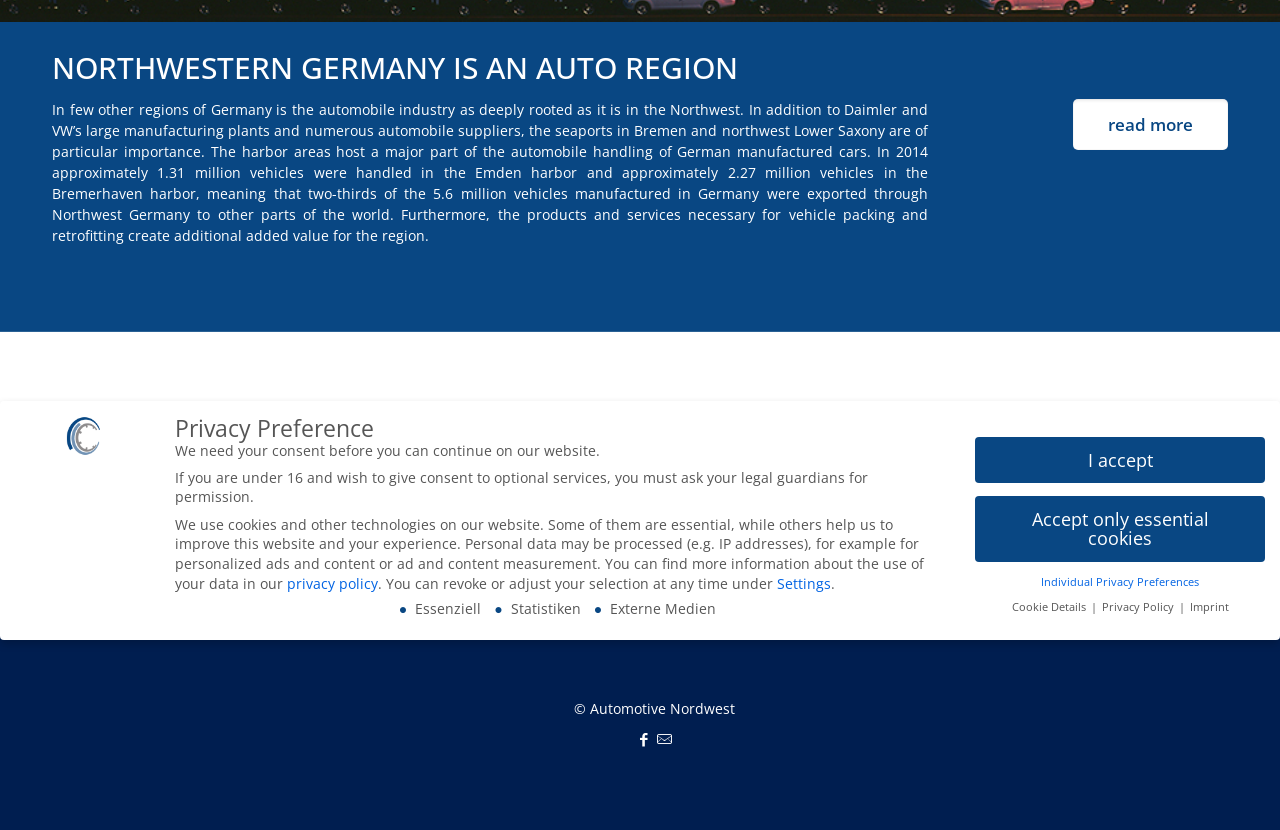Bounding box coordinates should be provided in the format (top-left x, top-left y, bottom-right x, bottom-right y) with all values between 0 and 1. Identify the bounding box for this UI element: read more

[0.838, 0.119, 0.959, 0.181]